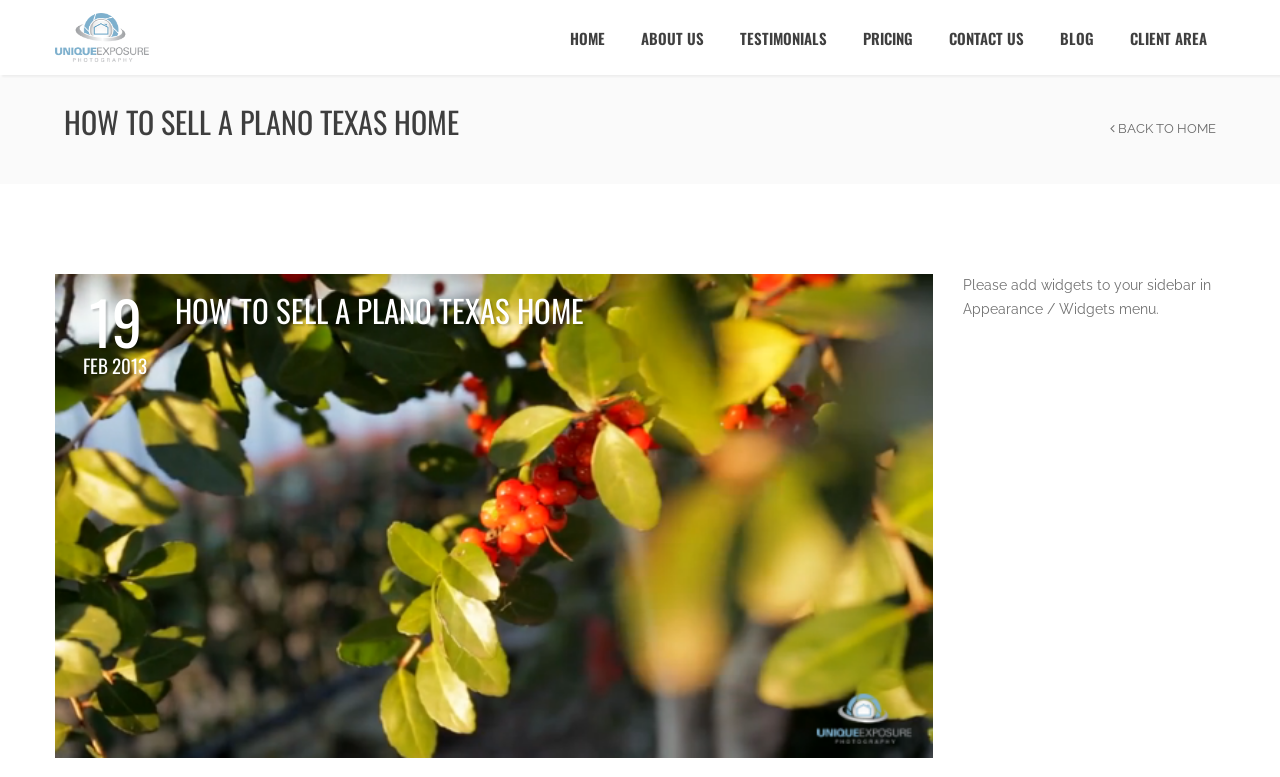Explain in detail what is displayed on the webpage.

This webpage is about Unique Exposure Photography, specifically showcasing a HD Video Walk-Through Tour. At the top left, there is a logo image of Unique Exposure Photography, accompanied by a link with the same name. 

On the top navigation bar, there are seven links: HOME, ABOUT US, TESTIMONIALS, PRICING, CONTACT US, BLOG, and CLIENT AREA, arranged from left to right. 

Below the navigation bar, there is a prominent heading "HOW TO SELL A PLANO TEXAS HOME" that spans almost the entire width of the page. To the right of this heading, there is a link with an icon and the text "BACK TO HOME". 

Further down, there is a section with a heading "19" on the left, followed by the text "FEB 2013" on the right. Below this section, there is a link "HOW TO SELL A PLANO TEXAS HOME" with a heading of the same name. 

On the bottom right, there is a link with no text, and a static text "Please add widgets to your sidebar in Appearance / Widgets menu."